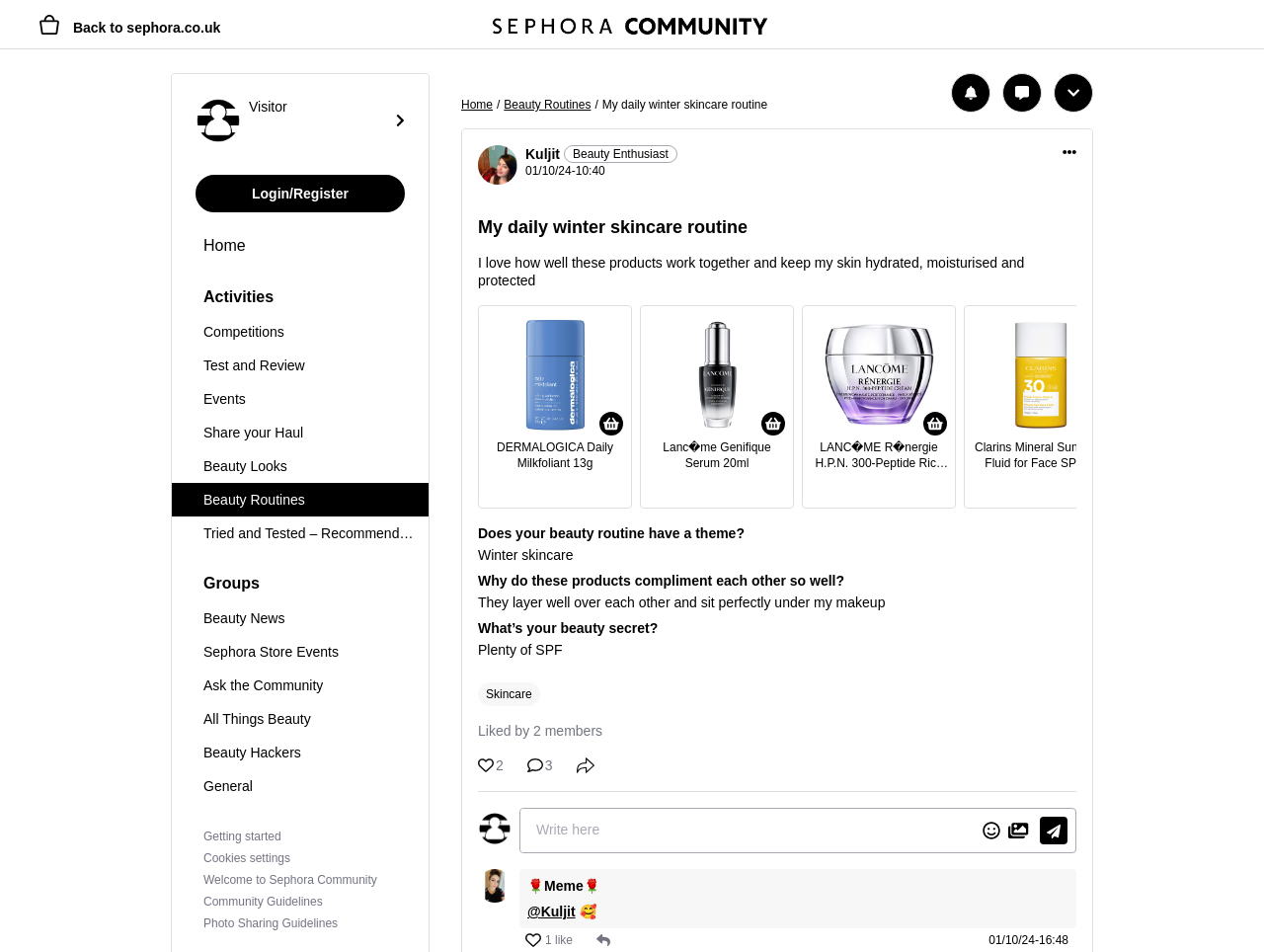Provide a one-word or short-phrase answer to the question:
What is the name of the community?

Sephora Community